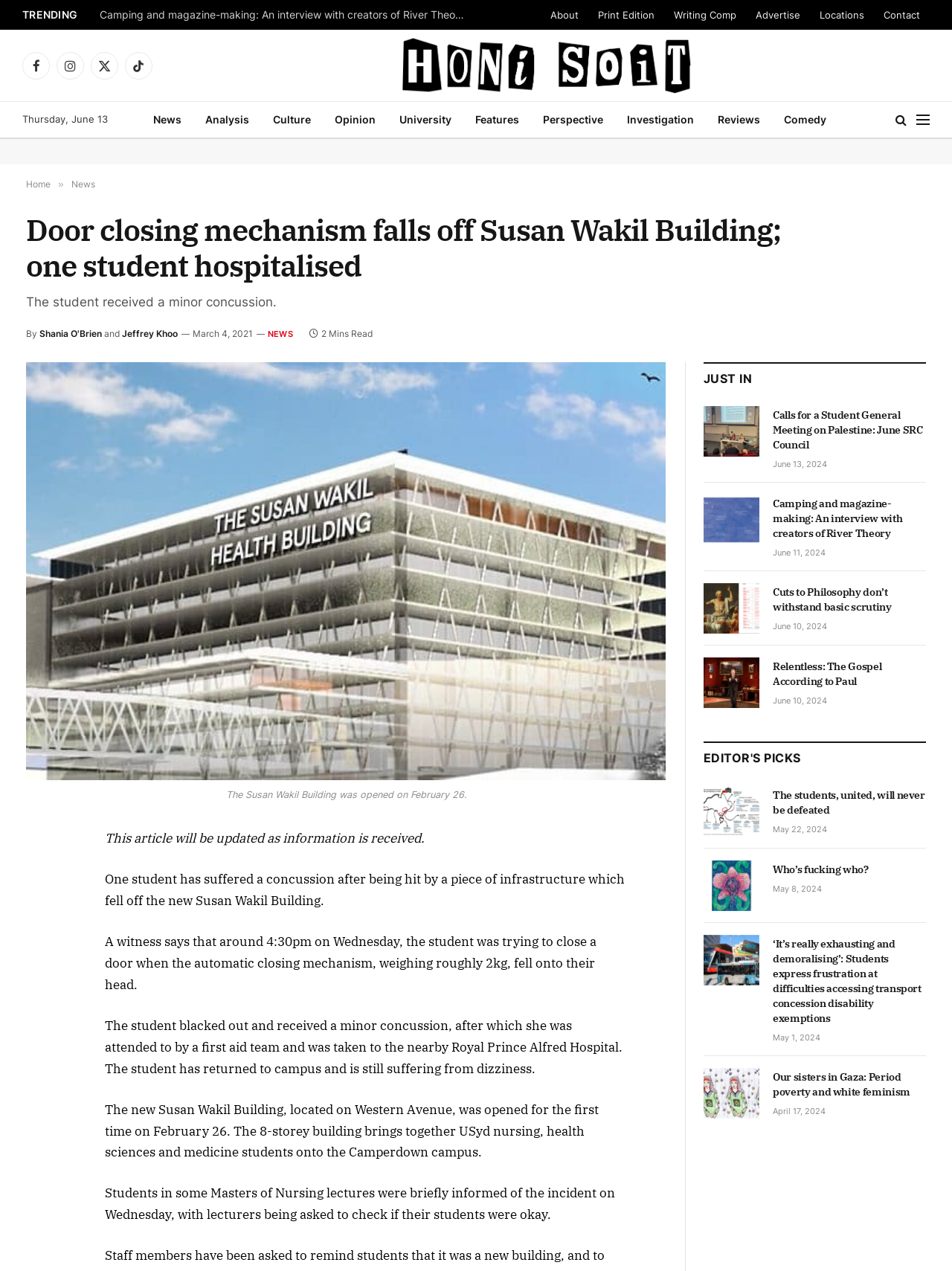Identify the bounding box of the HTML element described here: "title="Who’s fucking who?"". Provide the coordinates as four float numbers between 0 and 1: [left, top, right, bottom].

[0.739, 0.677, 0.798, 0.717]